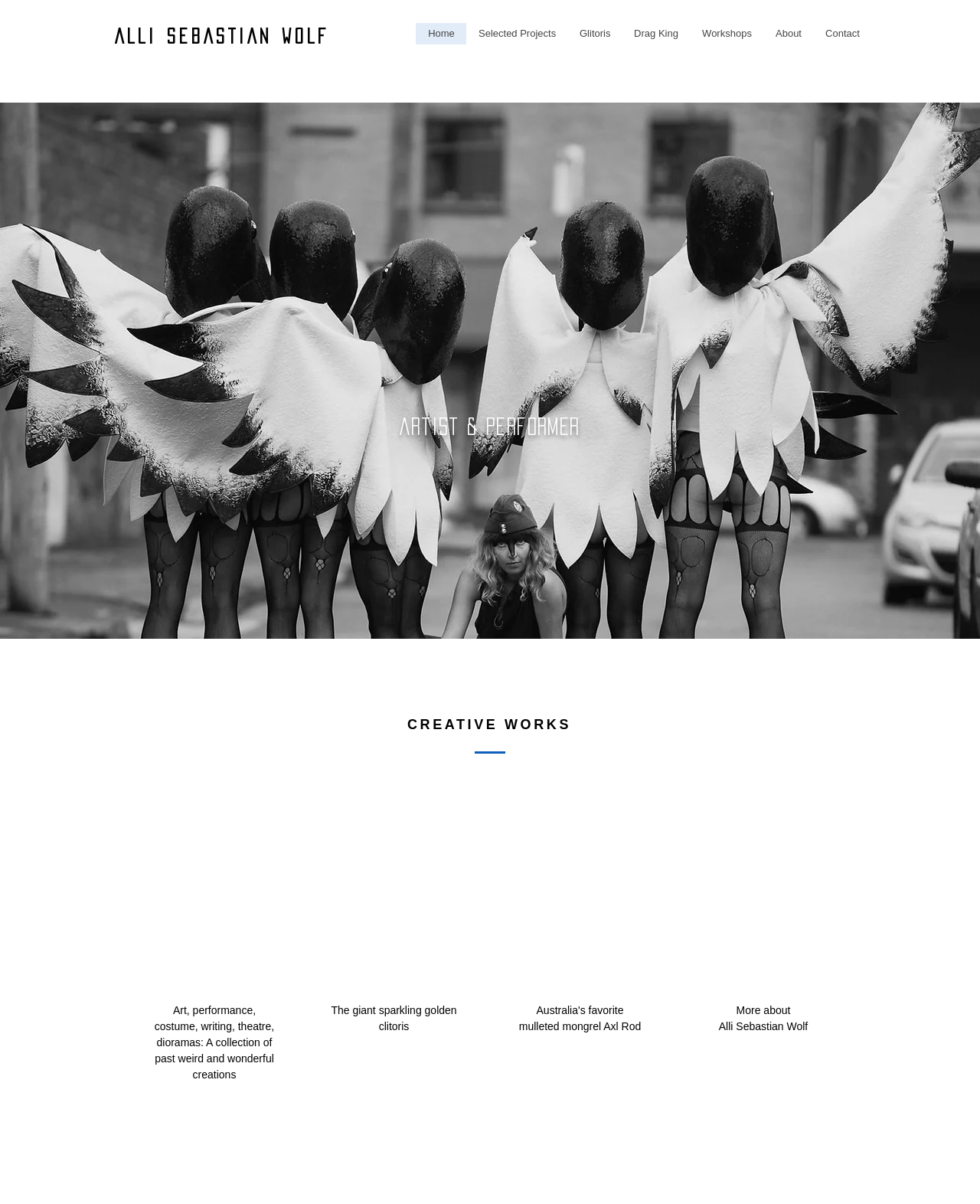Please respond to the question using a single word or phrase:
How many projects are listed under 'Selected Projects'?

4